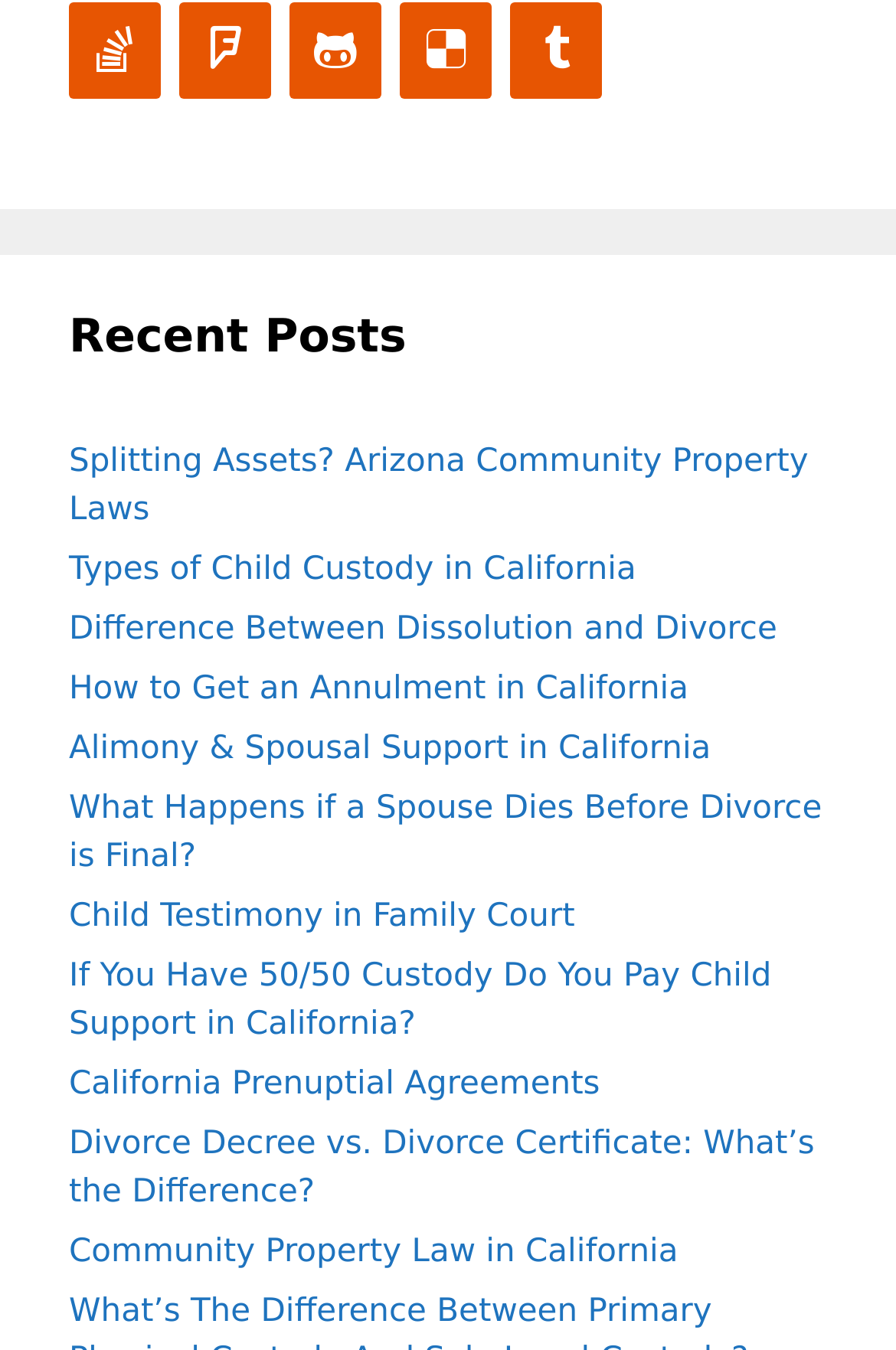Please determine the bounding box coordinates for the element with the description: "Community Property Law in California".

[0.077, 0.914, 0.757, 0.941]